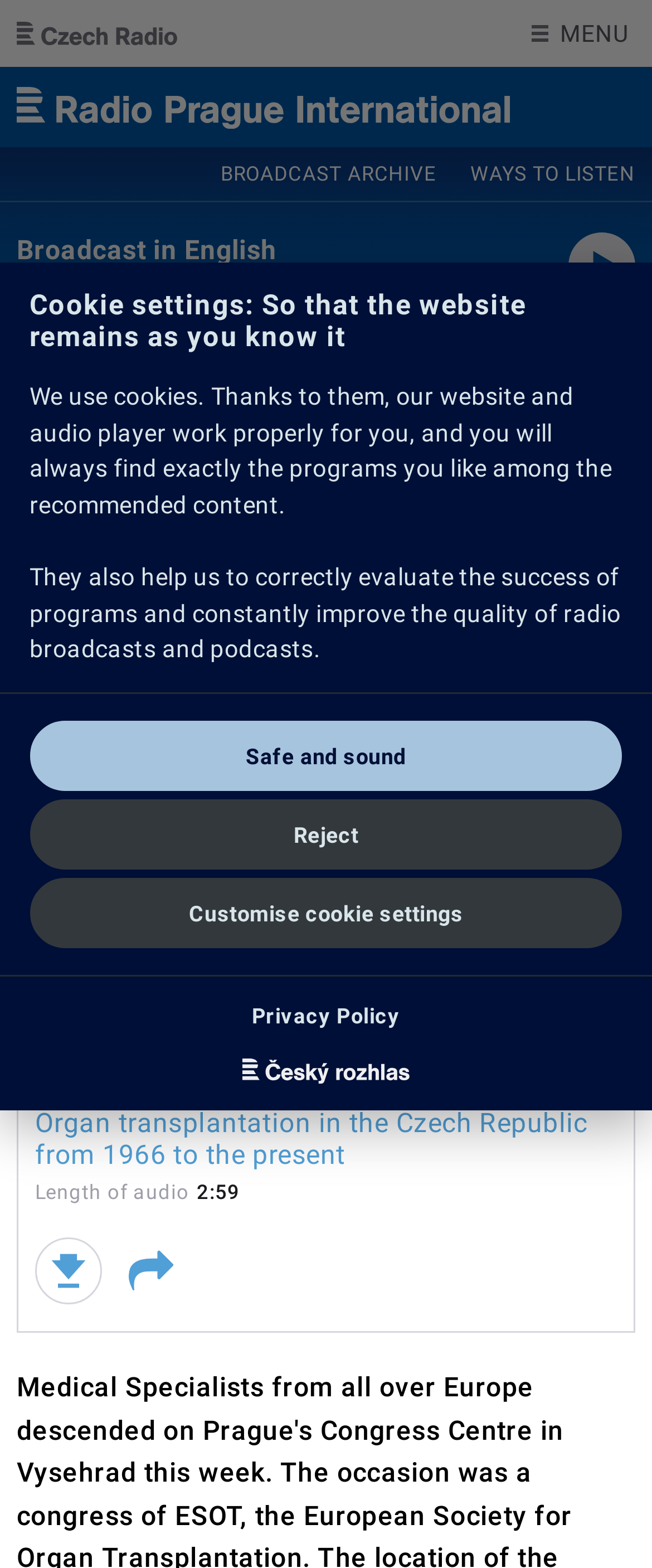Find the bounding box coordinates for the area that must be clicked to perform this action: "Click the 'Skip to main content' link".

[0.0, 0.0, 0.399, 0.001]